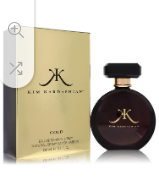Provide a comprehensive description of the image.

This image showcases the luxurious packaging of "Kim Kardashian Gold," a fragrance designed for women. The bottle, elegantly shaped and featuring a sleek black cap, is presented next to its gold-embellished box. The packaging is refined, with the brand name "KIM KARDASHIAN" prominently displayed. This 3.4 oz Eau De Parfum is a testament to the elegance and allure associated with Kim Kardashian's fragrance line, making it a desirable choice for fans of sophisticated scents. The overall aesthetic combines glamour and simplicity, appealing to those seeking both style and fragrance in their beauty products.